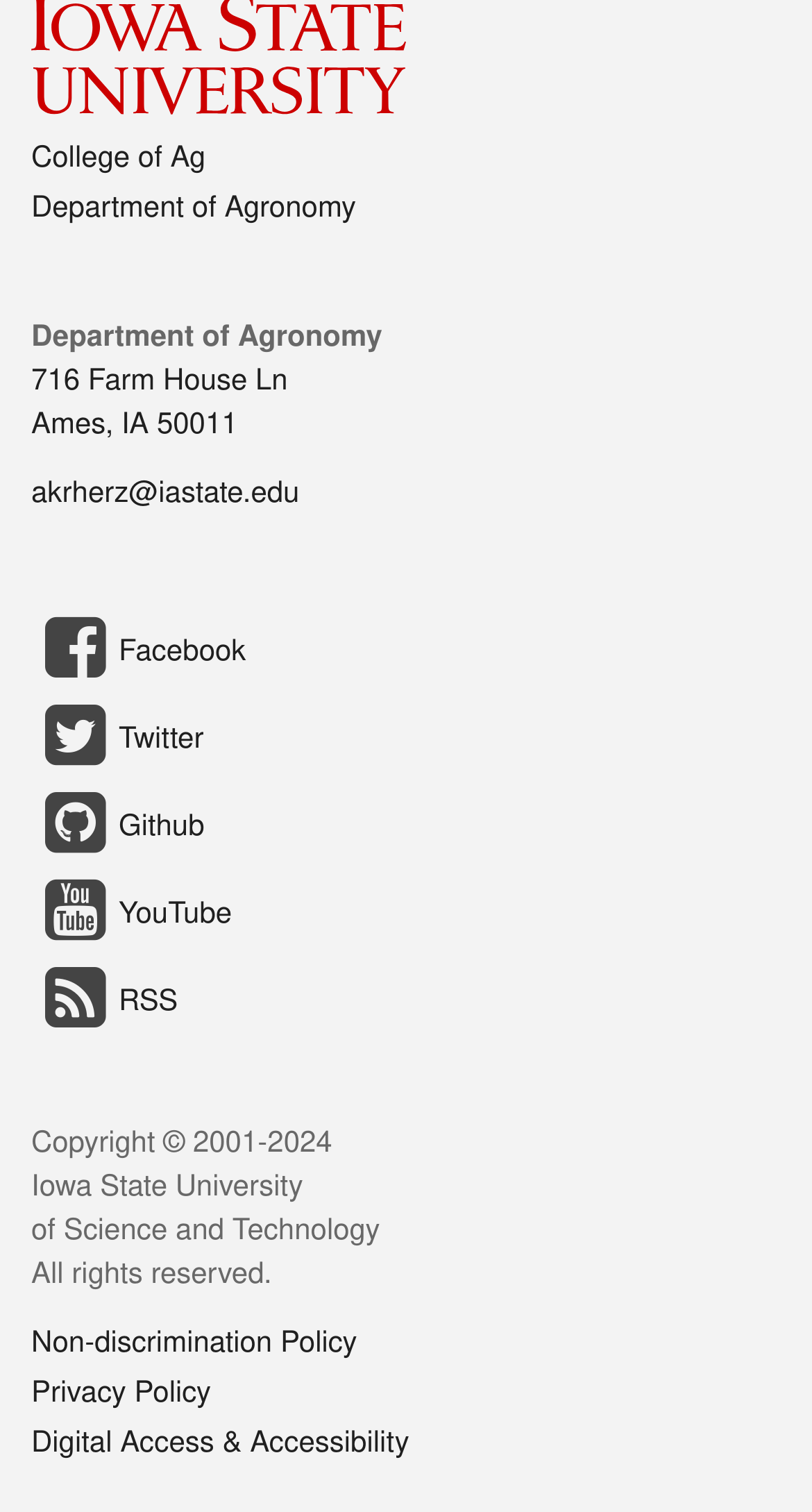Respond concisely with one word or phrase to the following query:
What is the department's name?

Department of Agronomy